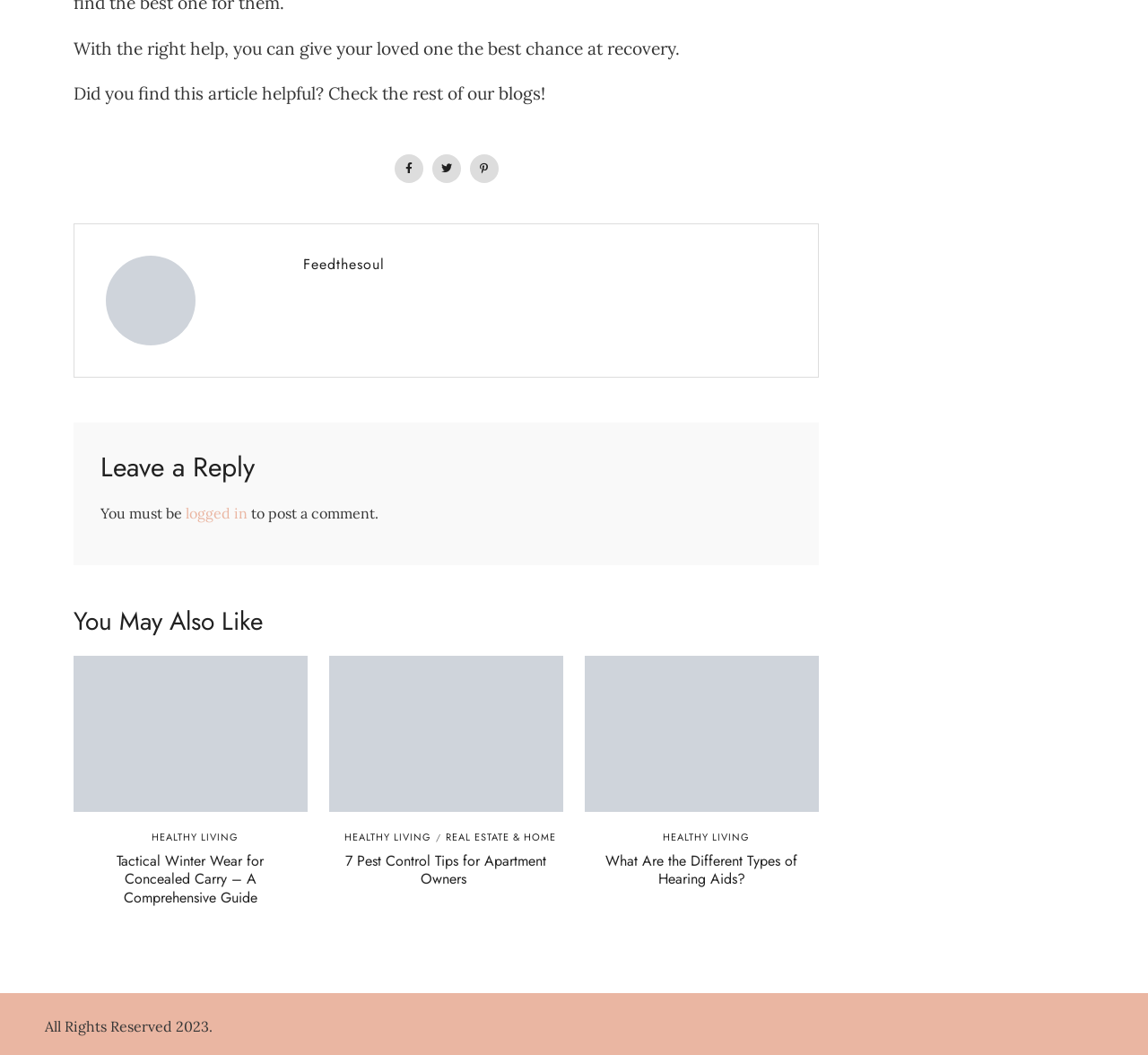From the webpage screenshot, predict the bounding box of the UI element that matches this description: "Healthy Living".

[0.132, 0.787, 0.208, 0.8]